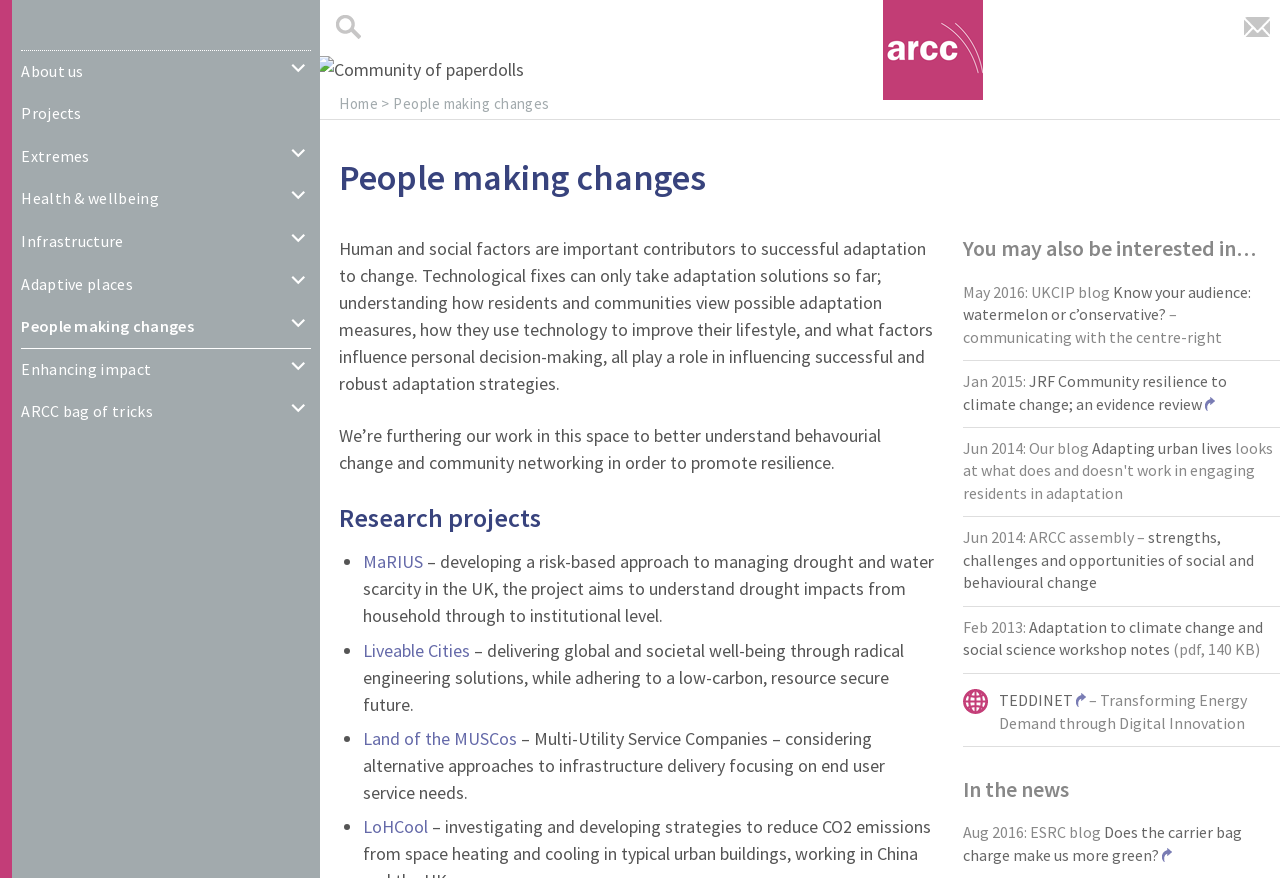What is the purpose of the search box?
Please provide a single word or phrase as your answer based on the screenshot.

Search for content